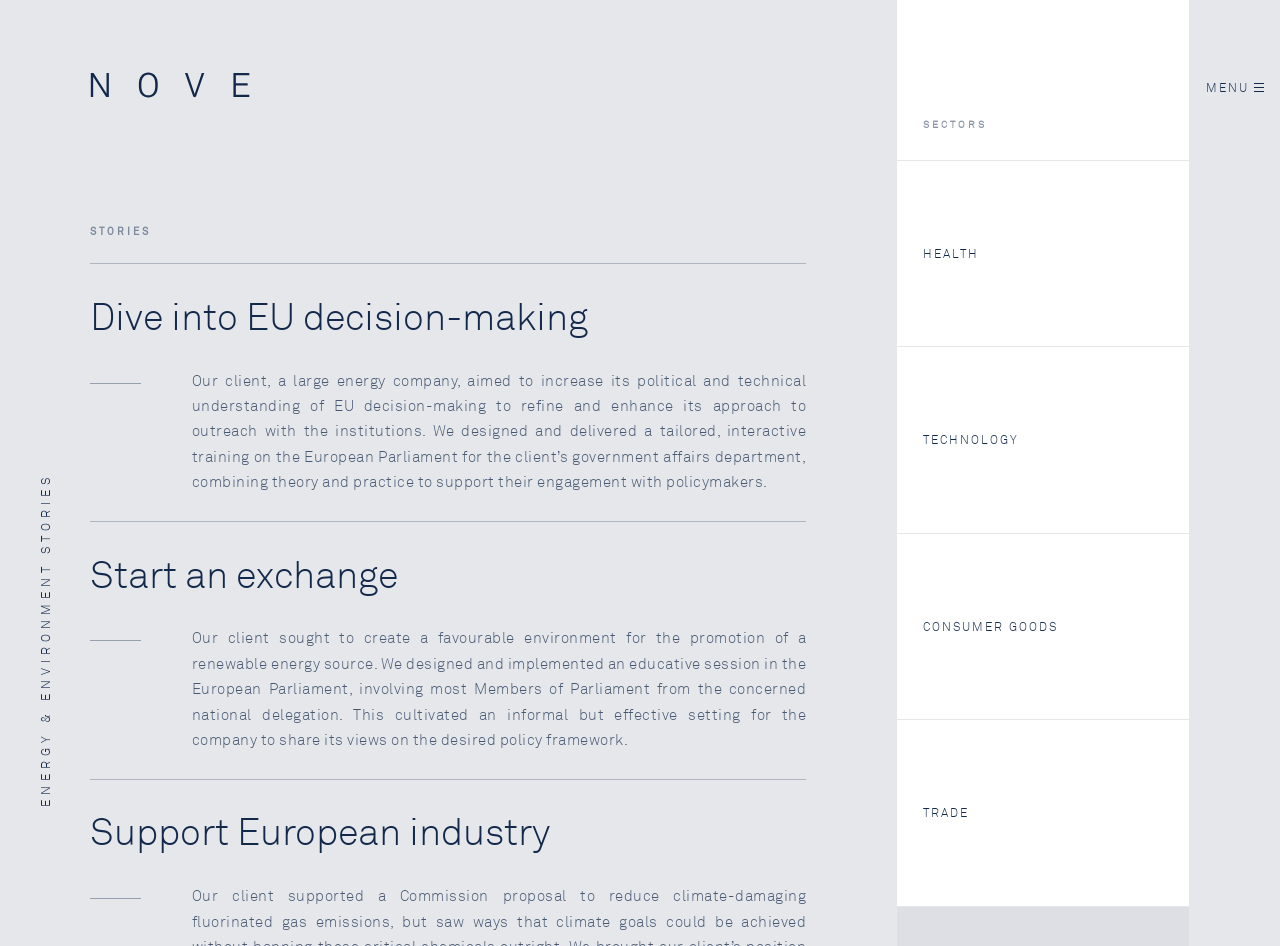Give a succinct answer to this question in a single word or phrase: 
What is the purpose of the 'MENU' link?

To navigate the webpage